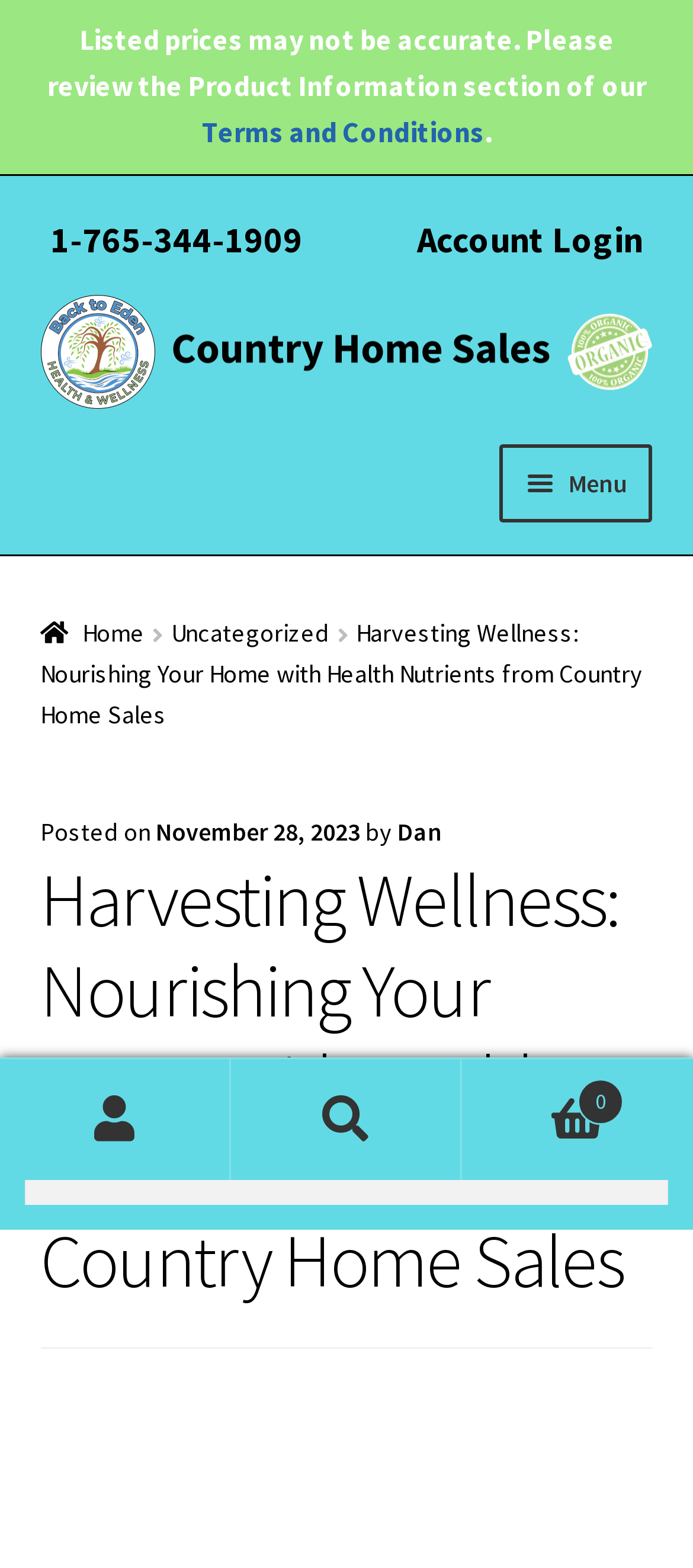Answer the question with a brief word or phrase:
What is the phone number to contact Country Home Sales?

1-765-344-1909